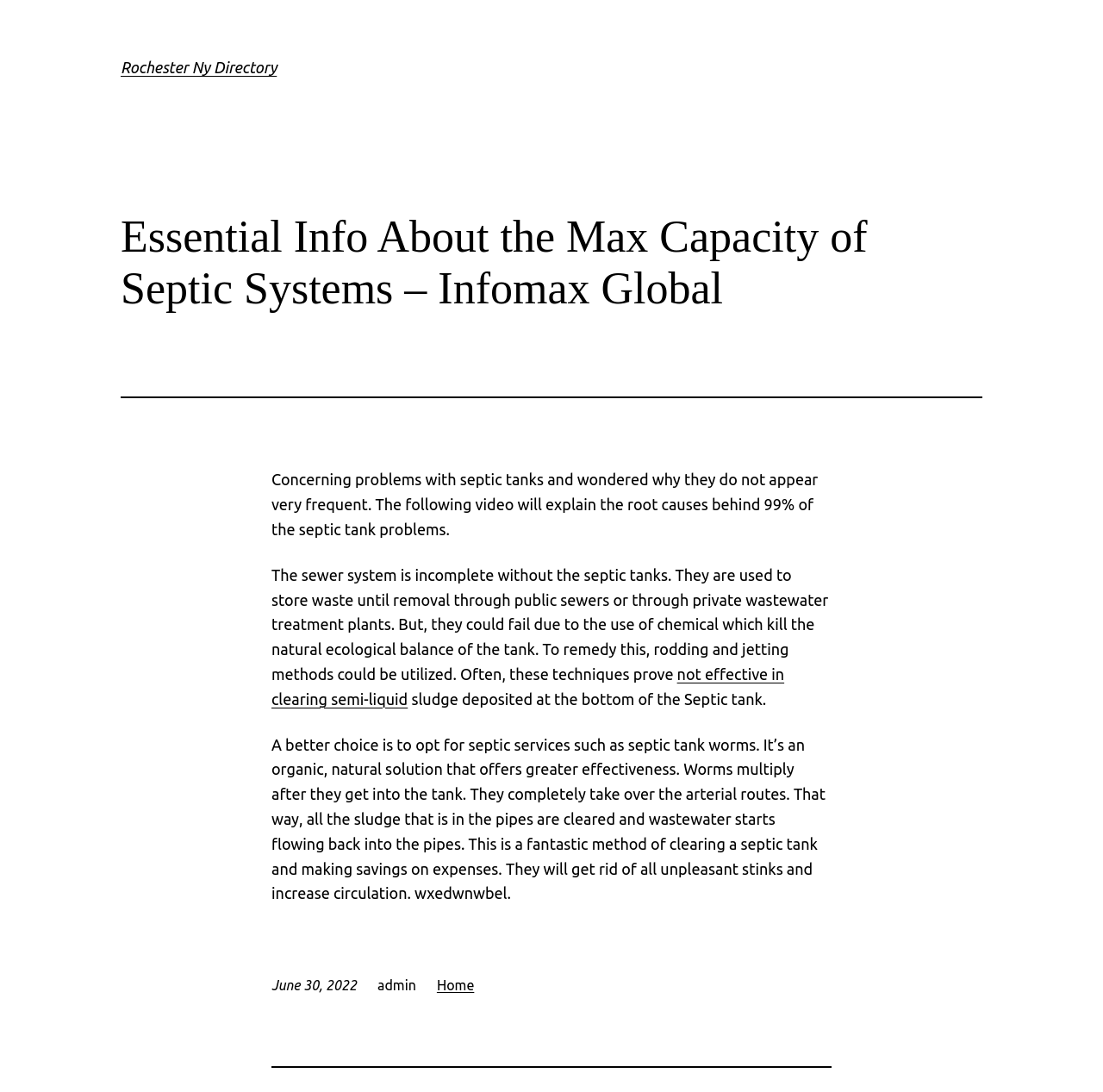Can you extract the primary headline text from the webpage?

Rochester Ny Directory